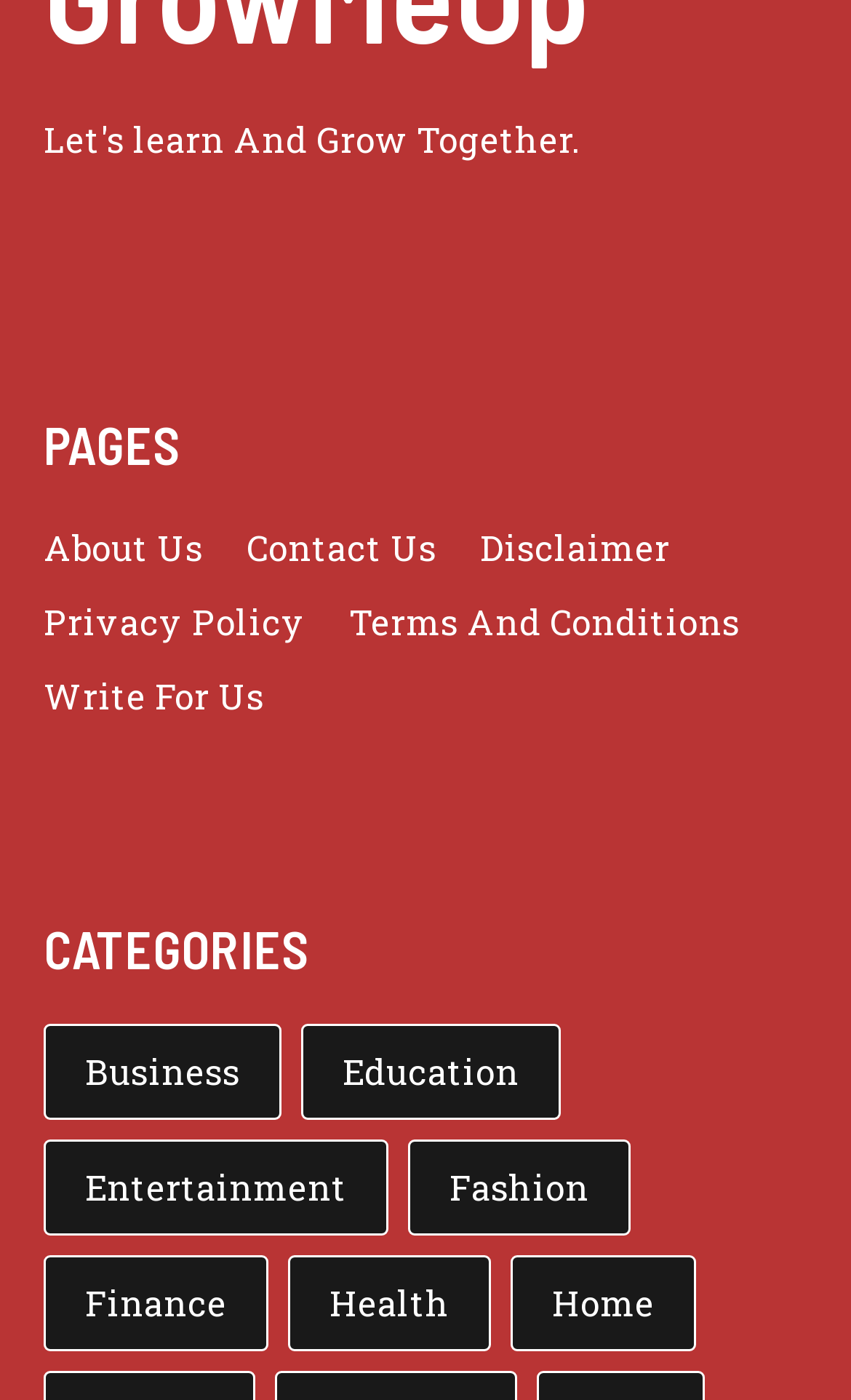Please answer the following query using a single word or phrase: 
What is the last link listed under the 'CATEGORIES' heading?

Home